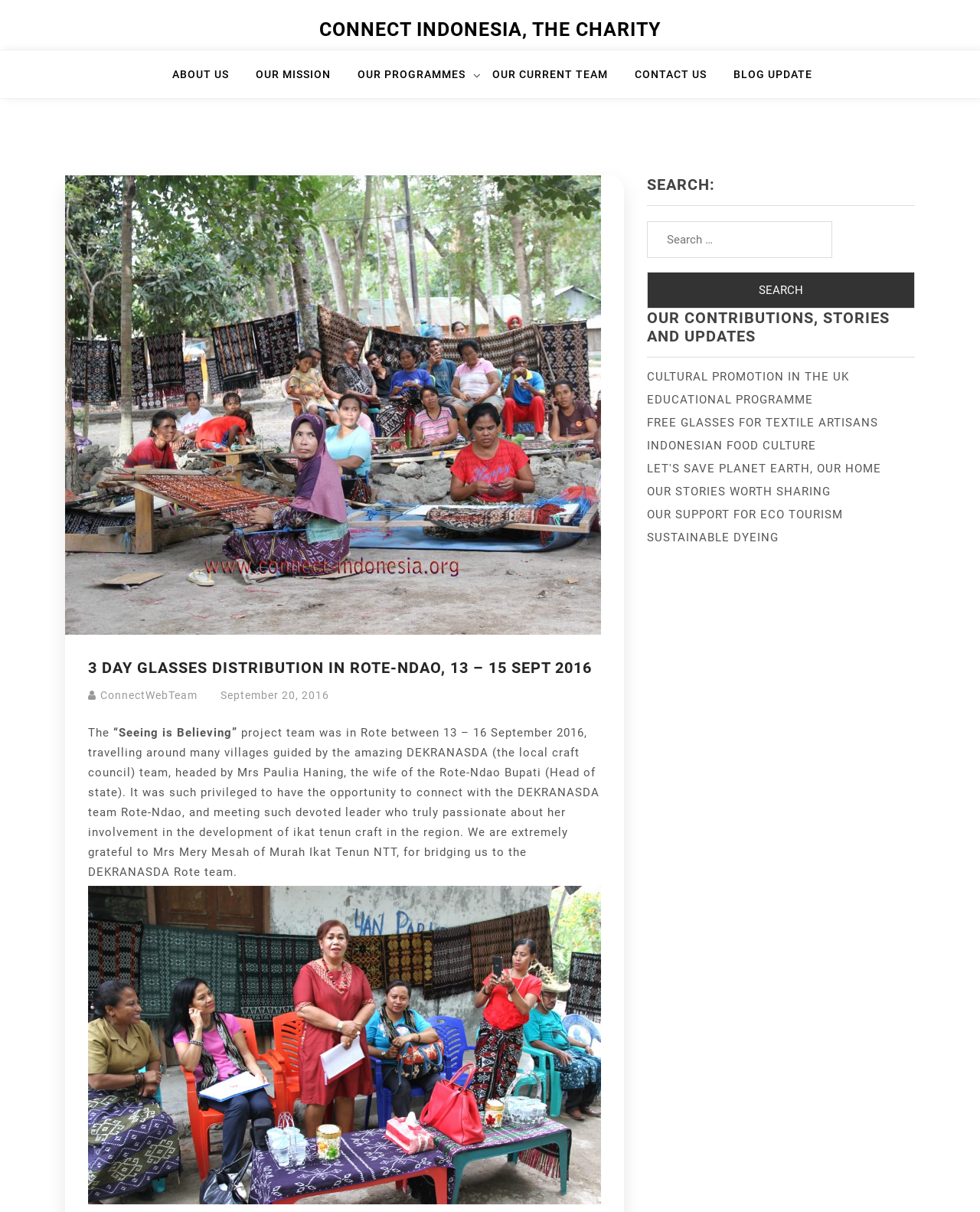What is the purpose of the search box?
Look at the image and provide a detailed response to the question.

I found the answer by looking at the search box and its associated text, which says 'Search for:'. This suggests that the search box is intended for users to search for specific content on the website.